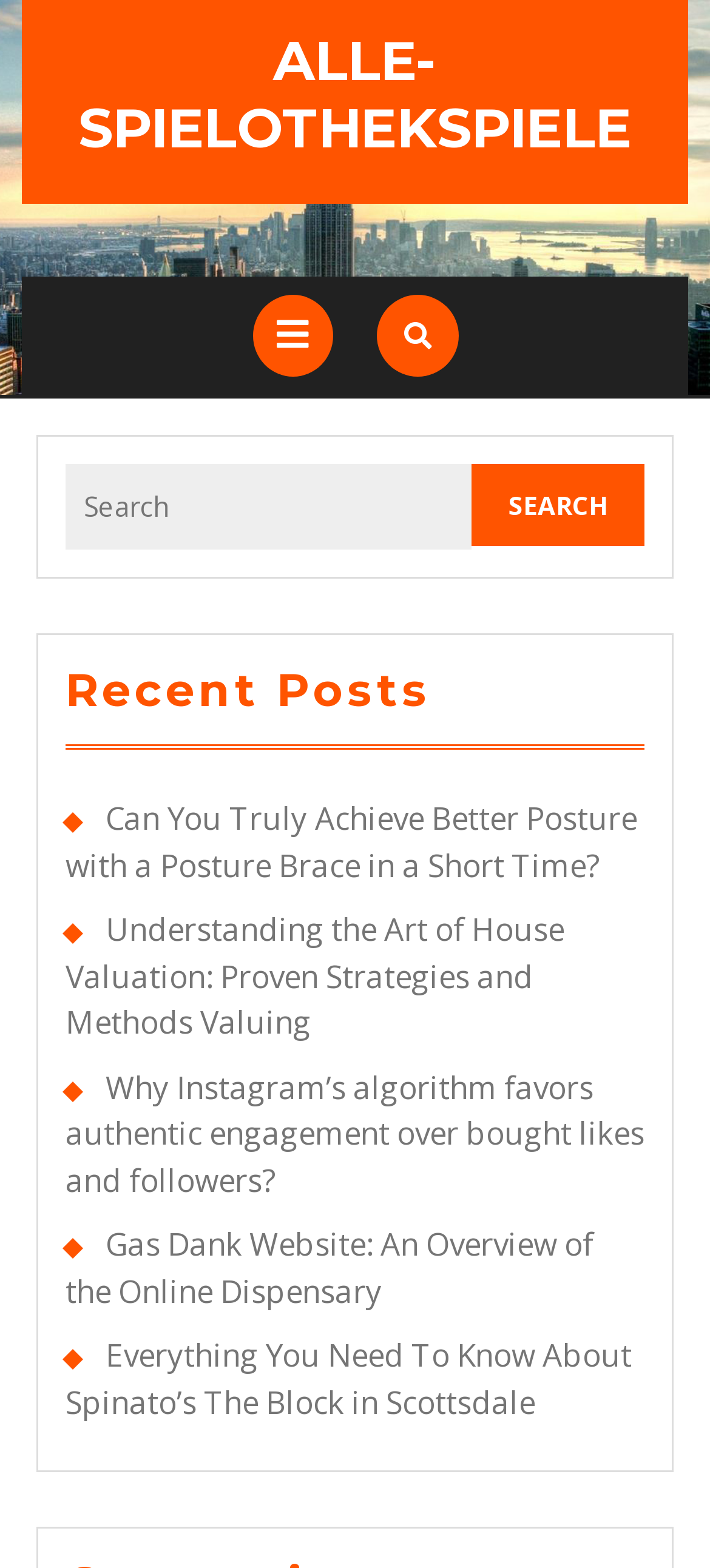What is the purpose of the open button?
Please answer the question with as much detail and depth as you can.

I found an open button with the icon '' and inferred that its purpose is to open something, possibly a menu or a section.